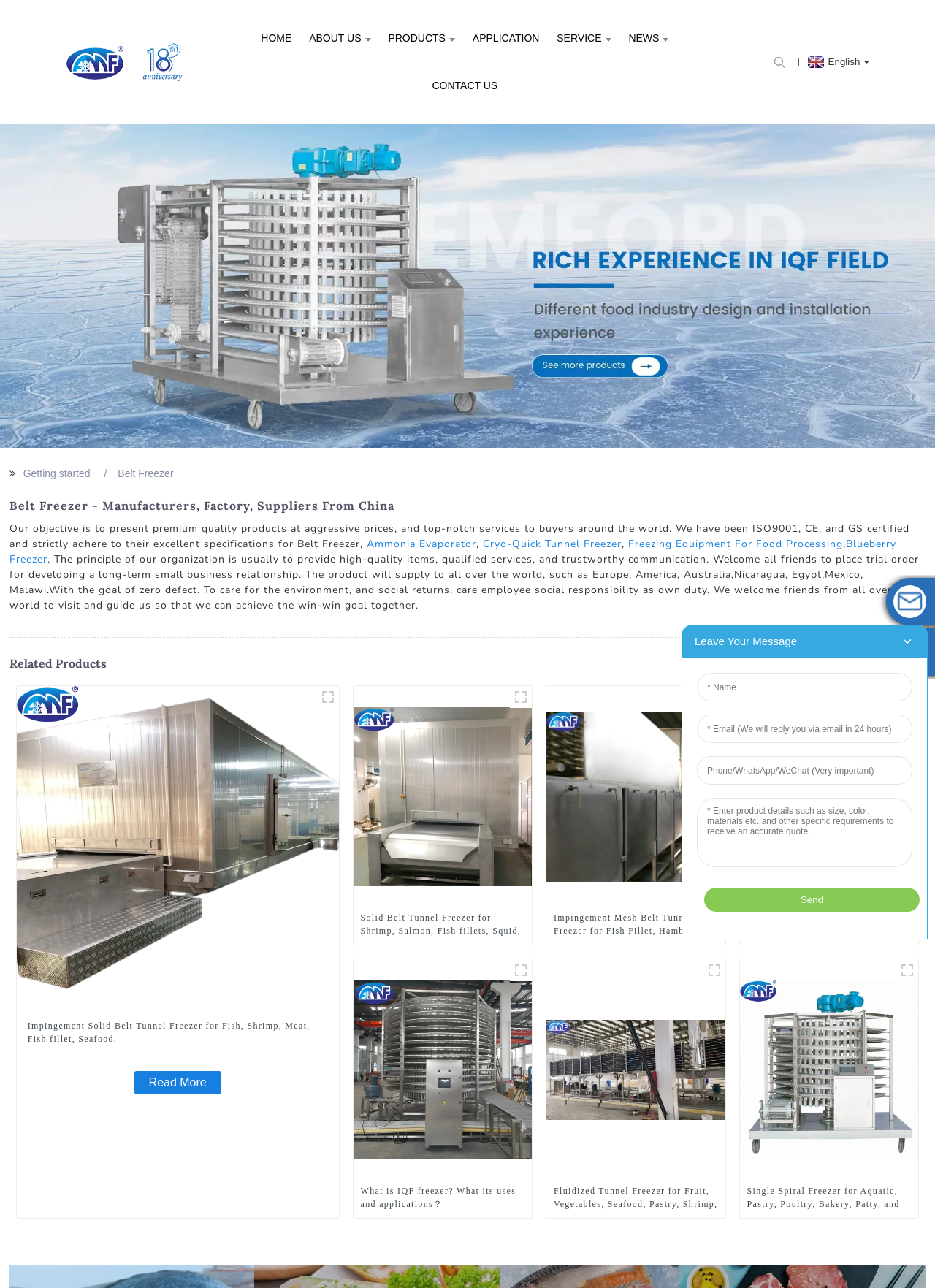Generate the title text from the webpage.

Belt Freezer - Manufacturers, Factory, Suppliers From China